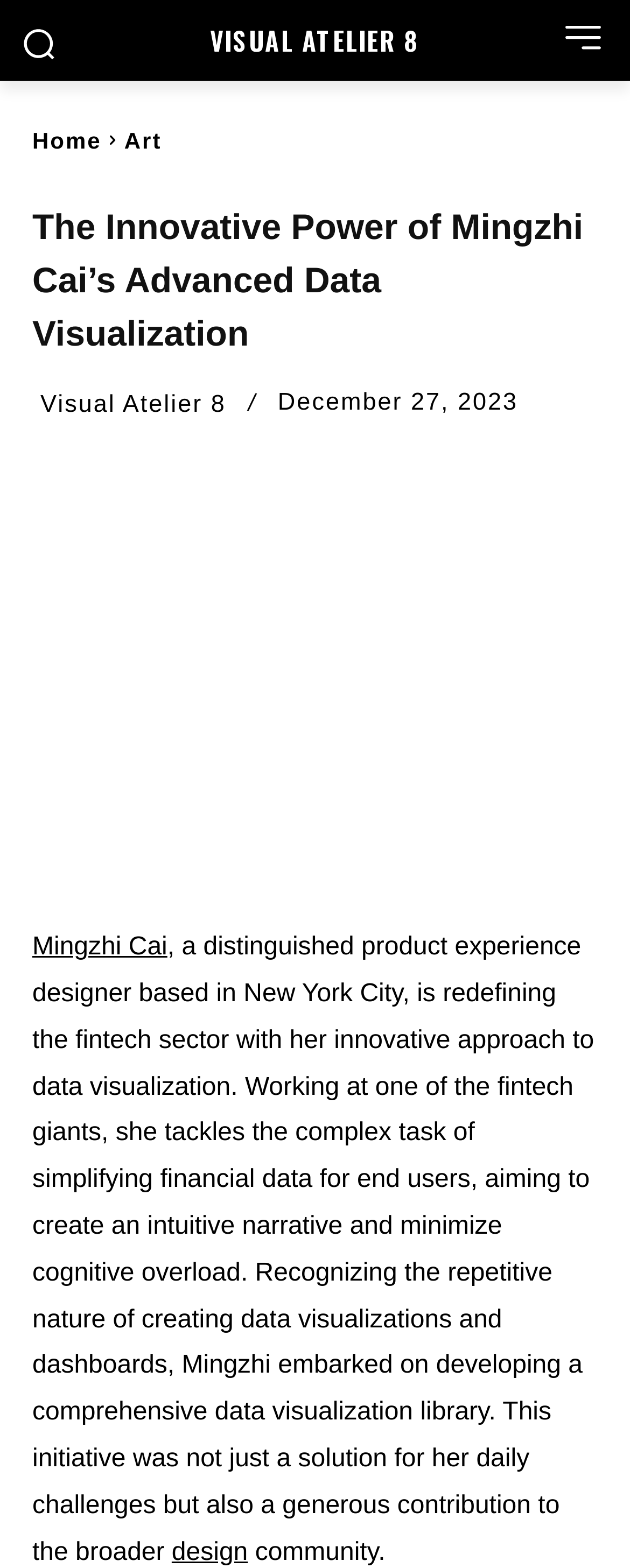Summarize the webpage in an elaborate manner.

The webpage is about Mingzhi Cai, a product experience designer based in New York City, who is revolutionizing the fintech sector with her innovative approach to data visualization. 

At the top left of the page, there is a small image. Next to it, there is a link to "VISUAL ATELIER 8" that spans almost the entire width of the page. On the top right, there is another image. 

Below these elements, there are several links, including "Home", "Art", and "Visual Atelier 8", which are aligned horizontally. The main heading "The Innovative Power of Mingzhi Cai’s Advanced Data Visualization" is located below these links, taking up most of the page width.

Under the heading, there is a link to "Visual Atelier 8" followed by a time element showing the date "December 27, 2023". On the same horizontal level, there are three social media links to Facebook, Twitter, and Pinterest.

A large figure or image takes up most of the page width below these elements. Under the figure, there is a link to "Mingzhi Cai" followed by a paragraph of text that describes her work in fintech and her approach to data visualization. The text also mentions her development of a comprehensive data visualization library, which is not only a solution to her daily challenges but also a contribution to the broader design community. The paragraph ends with a link to "design" and the word "community".